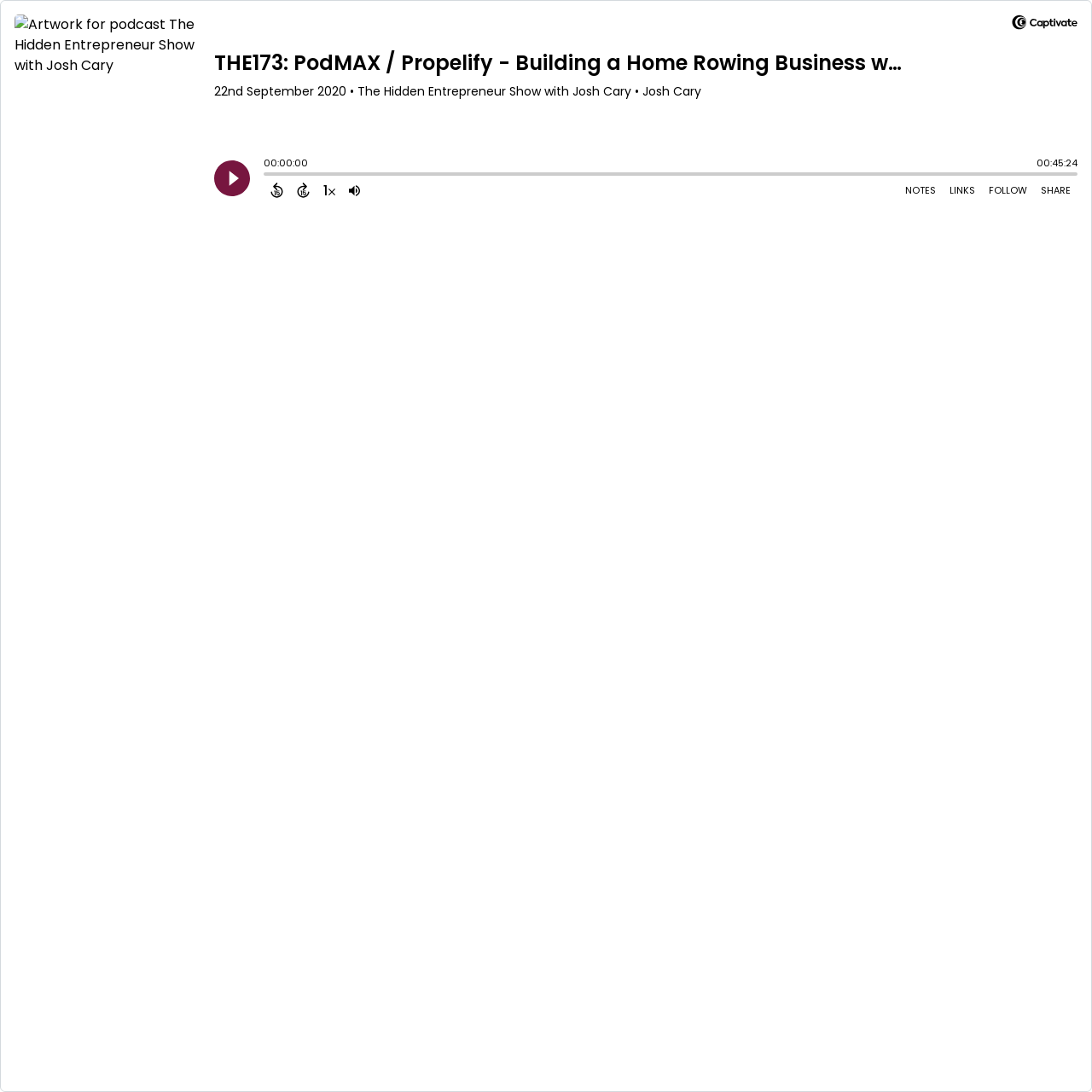Please specify the bounding box coordinates of the element that should be clicked to execute the given instruction: 'Play the podcast'. Ensure the coordinates are four float numbers between 0 and 1, expressed as [left, top, right, bottom].

[0.196, 0.147, 0.229, 0.18]